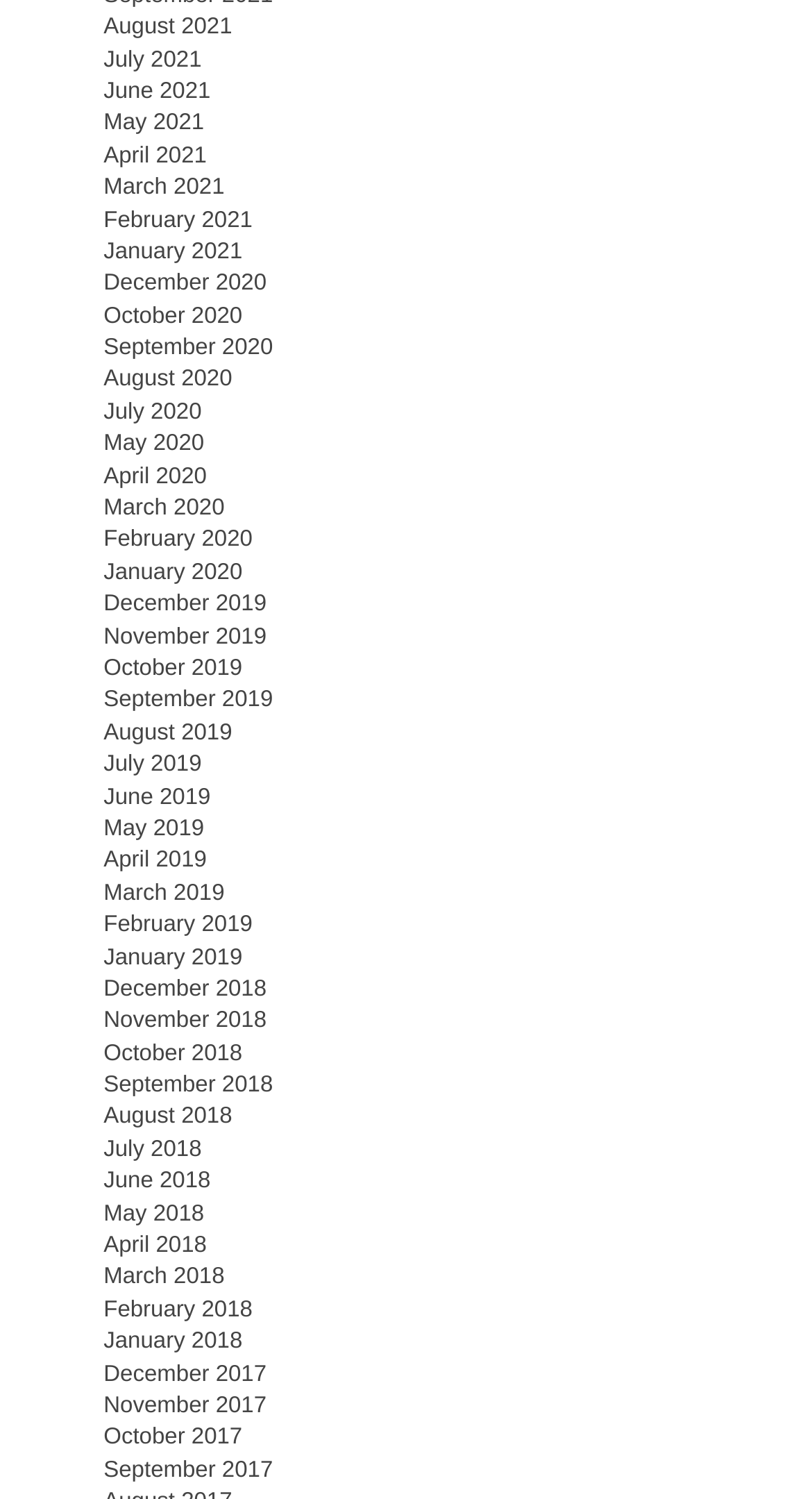Locate the bounding box coordinates of the area that needs to be clicked to fulfill the following instruction: "View August 2021". The coordinates should be in the format of four float numbers between 0 and 1, namely [left, top, right, bottom].

[0.128, 0.01, 0.286, 0.027]